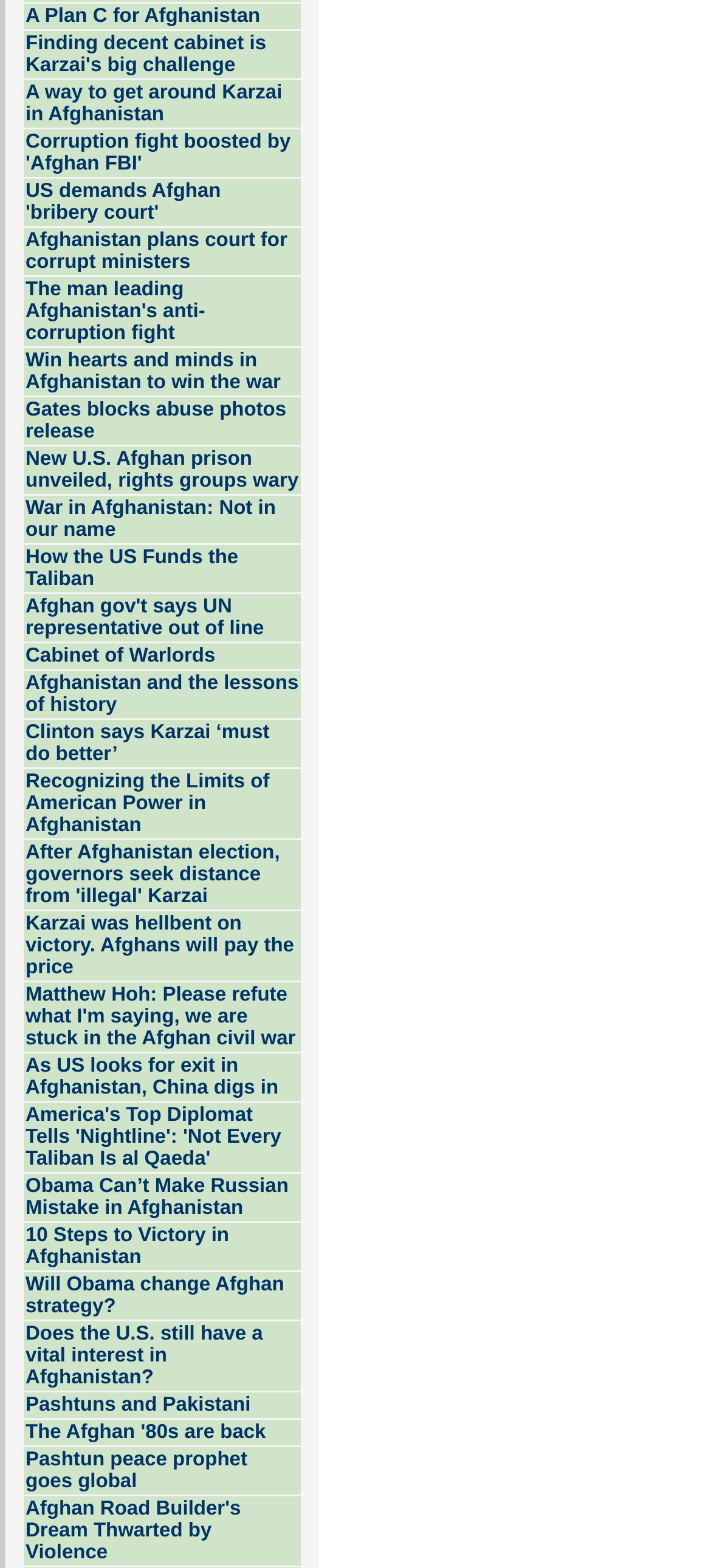Respond to the following question with a brief word or phrase:
What is the title of the first article?

A Plan C for Afghanistan